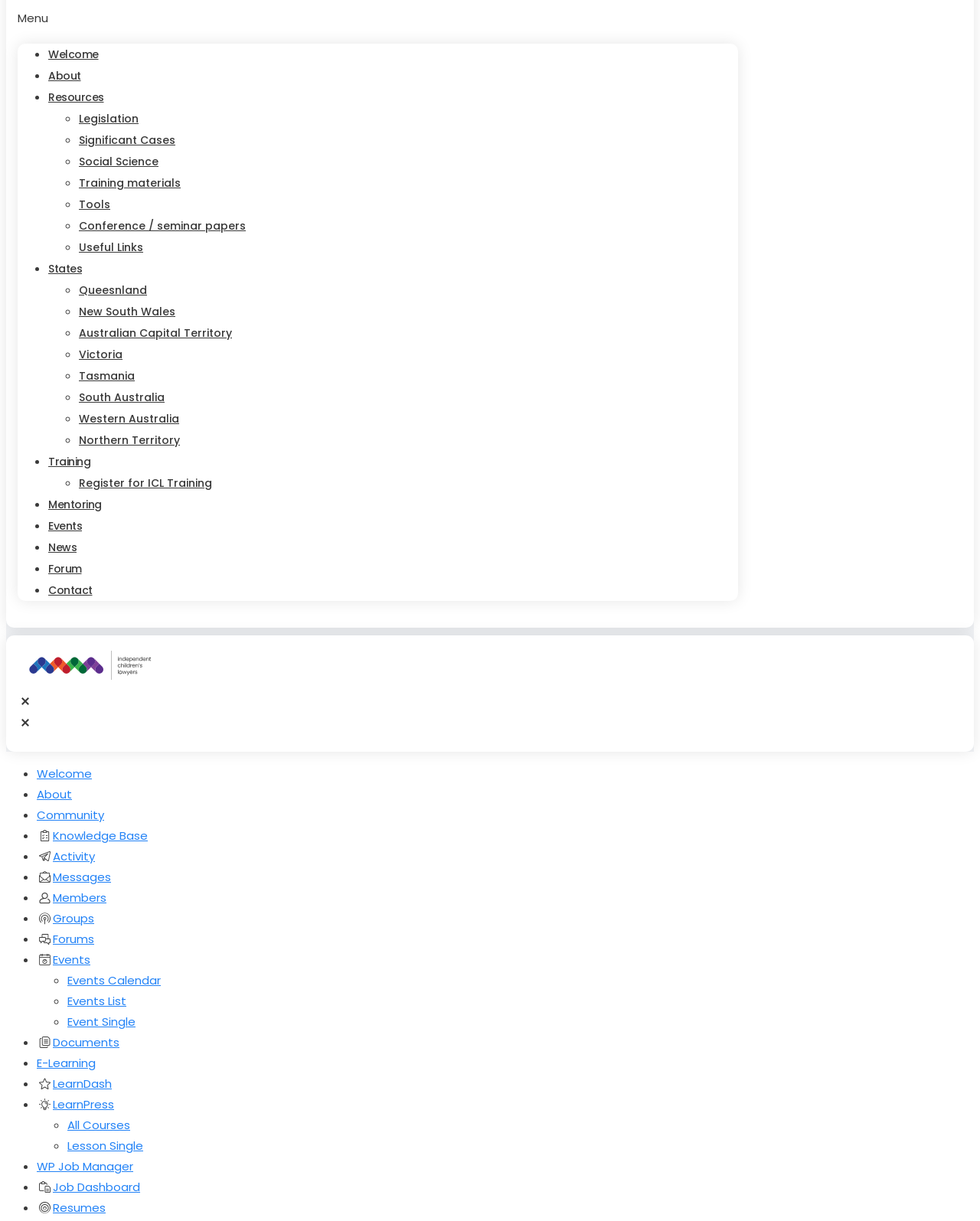Pinpoint the bounding box coordinates of the clickable area necessary to execute the following instruction: "Go to the Welcome page". The coordinates should be given as four float numbers between 0 and 1, namely [left, top, right, bottom].

[0.038, 0.627, 0.094, 0.64]